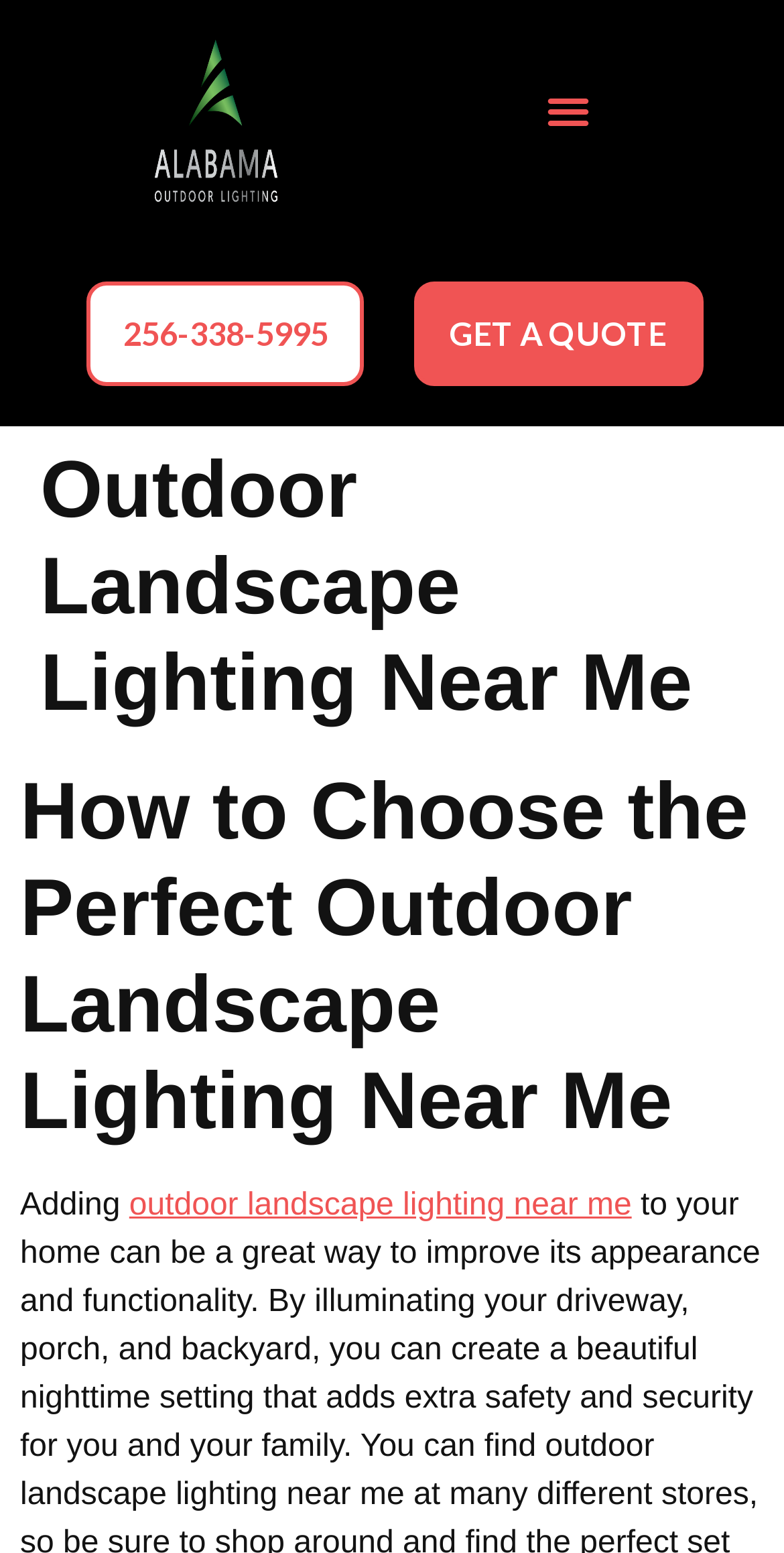Answer the question using only one word or a concise phrase: What is the purpose of the 'GET A QUOTE' button?

To request a quote